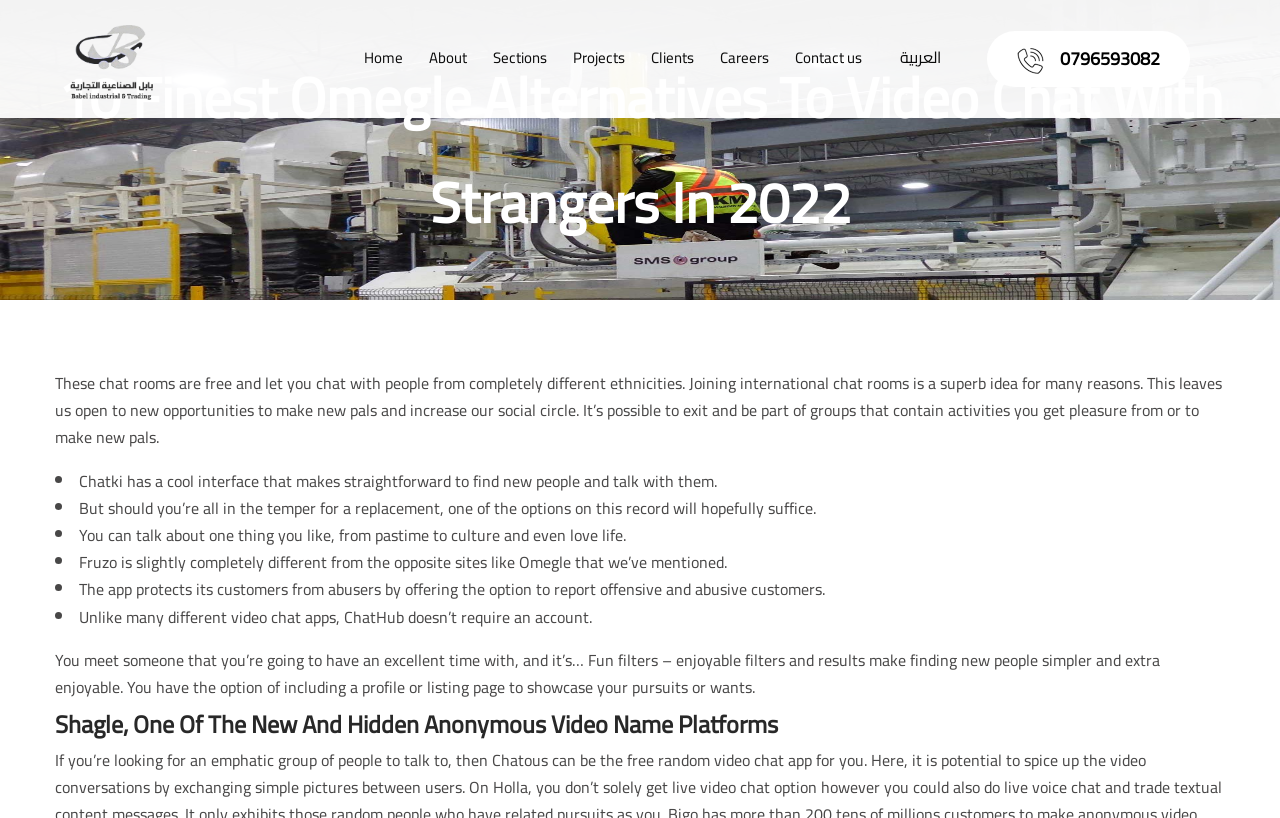Show the bounding box coordinates of the region that should be clicked to follow the instruction: "Click the 'Contact us' link."

[0.612, 0.0, 0.682, 0.141]